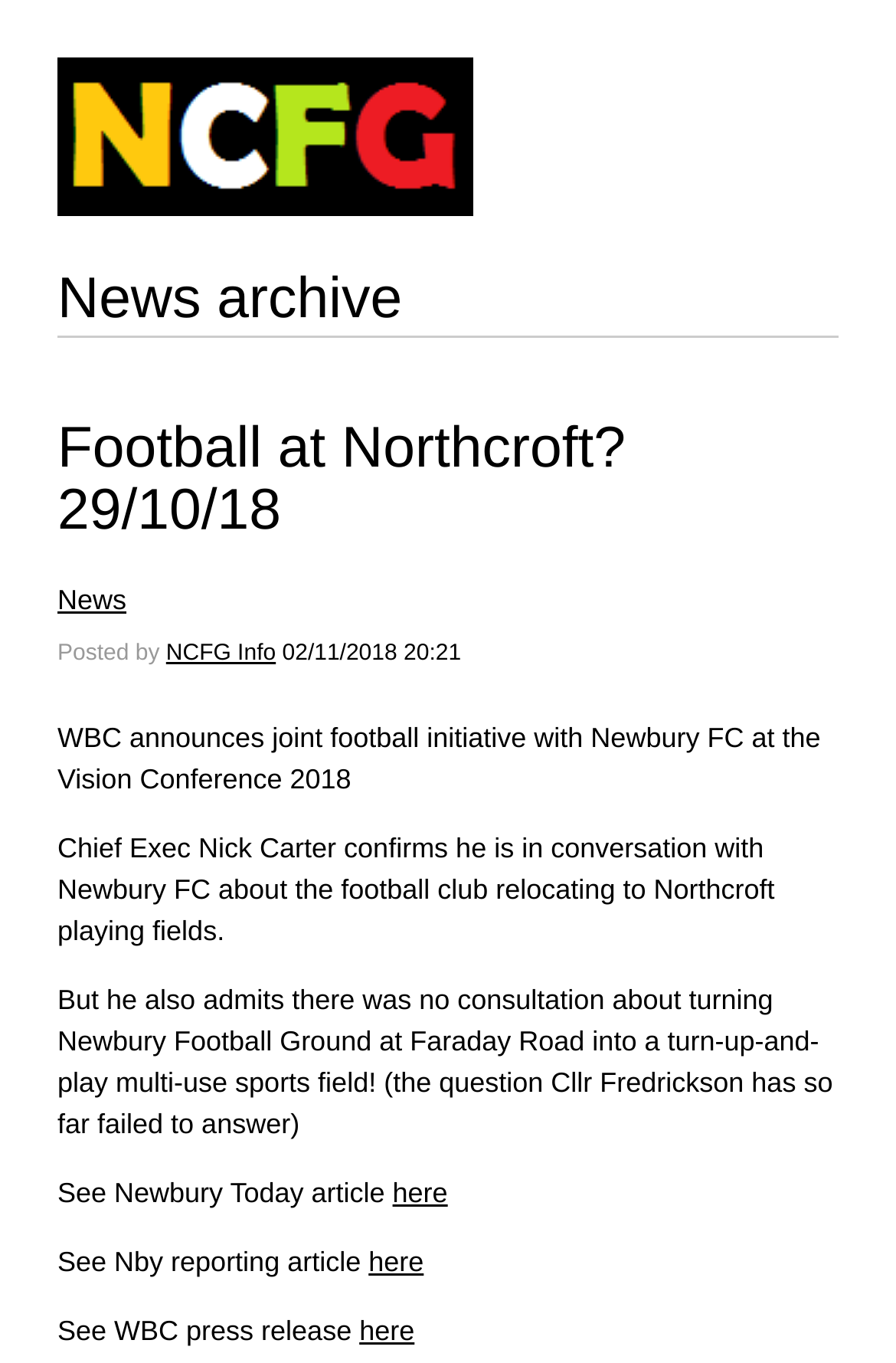Find the bounding box coordinates of the element to click in order to complete this instruction: "Click on News archive". The bounding box coordinates must be four float numbers between 0 and 1, denoted as [left, top, right, bottom].

[0.064, 0.196, 0.449, 0.243]